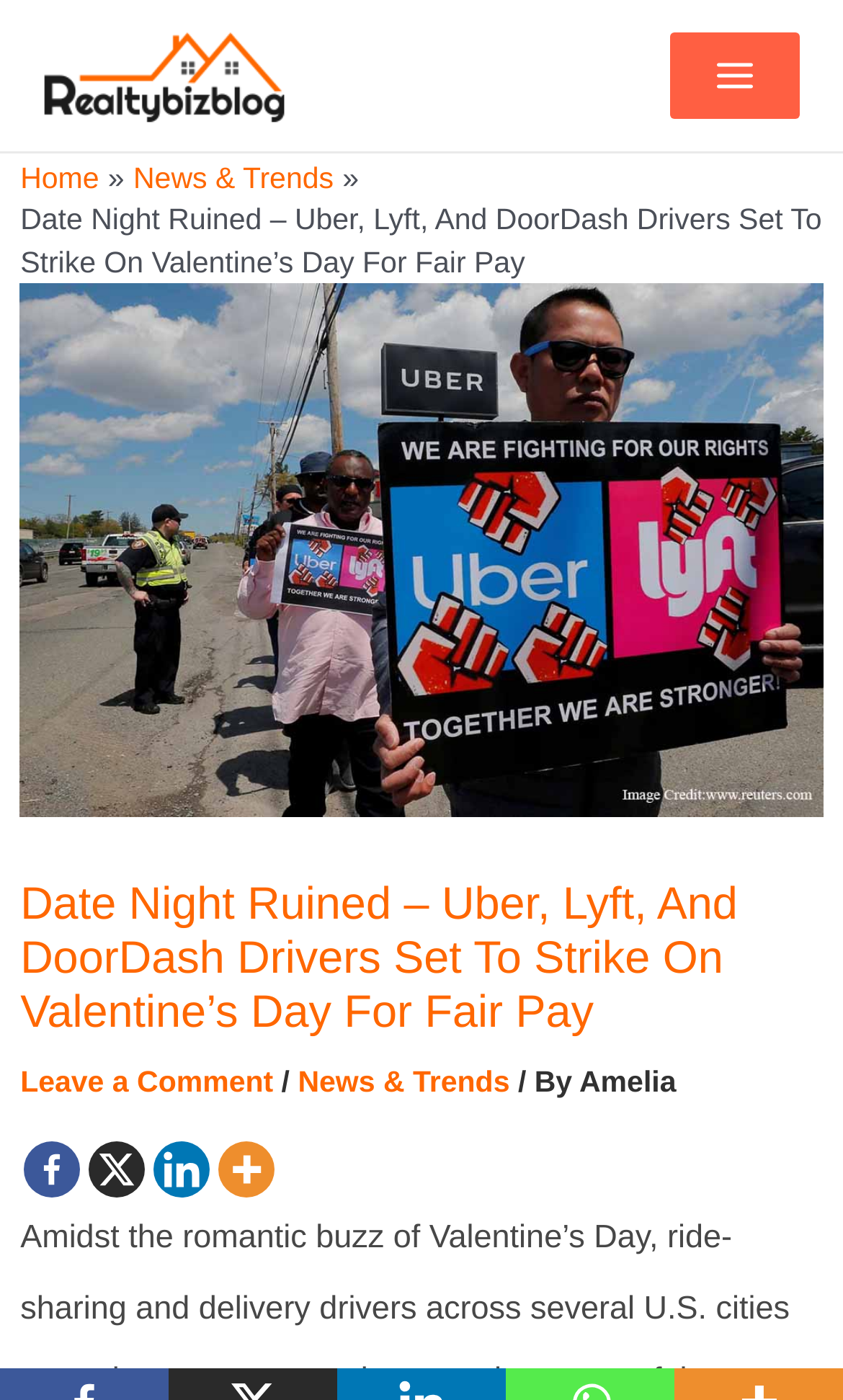What is the category of the article?
Relying on the image, give a concise answer in one word or a brief phrase.

News & Trends